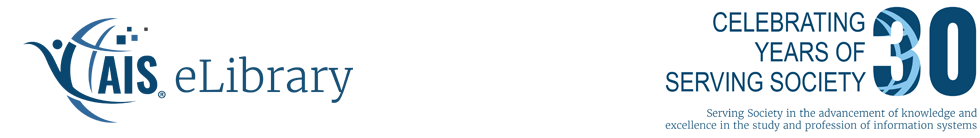What is the bird motif symbolizing?
Respond to the question with a well-detailed and thorough answer.

The bird motif in the logo is symbolizing knowledge and exploration, which is in line with the library's commitment to advancing knowledge and excellence in the study and profession of information systems.